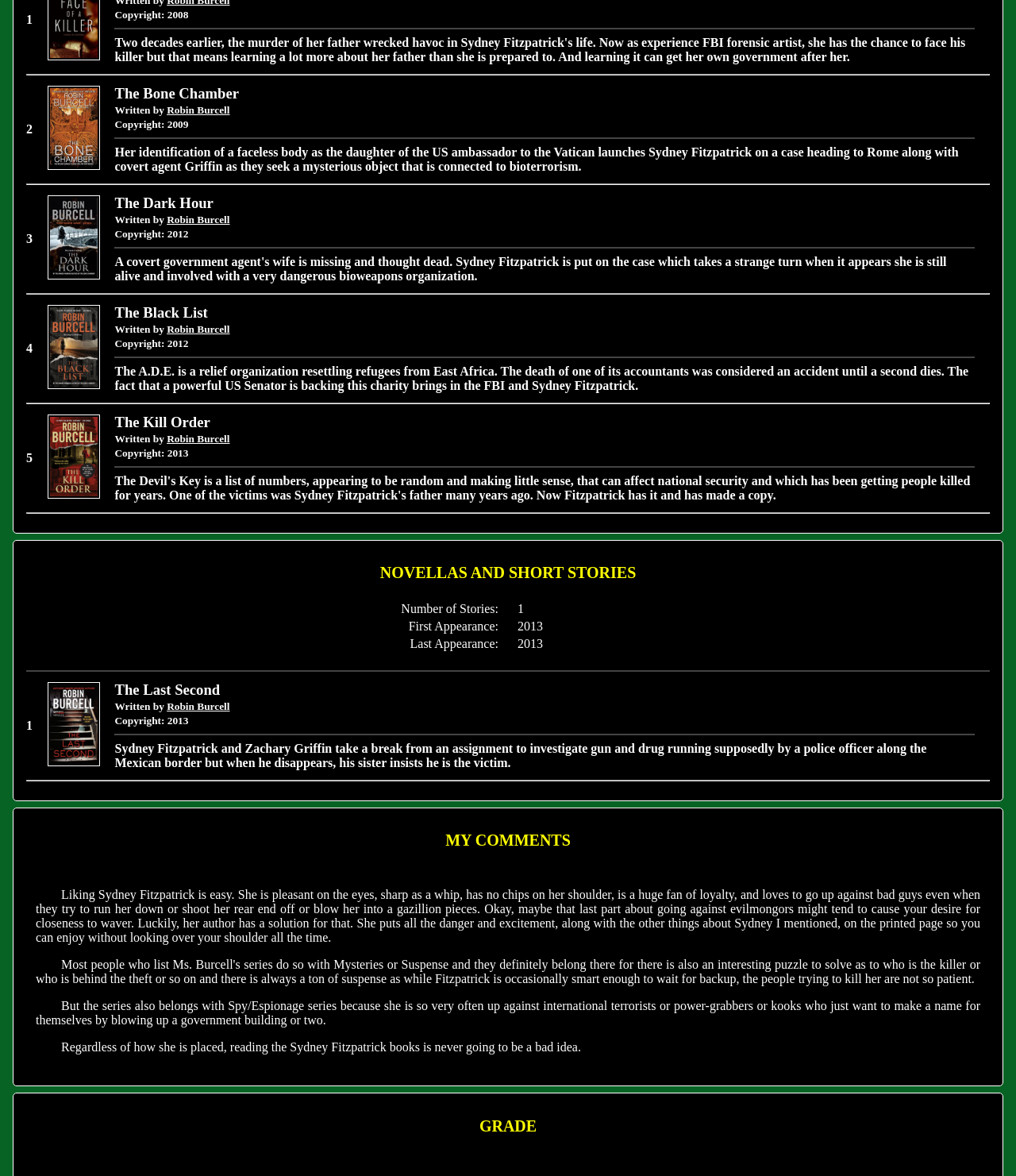Answer this question using a single word or a brief phrase:
How many short stories are listed?

1